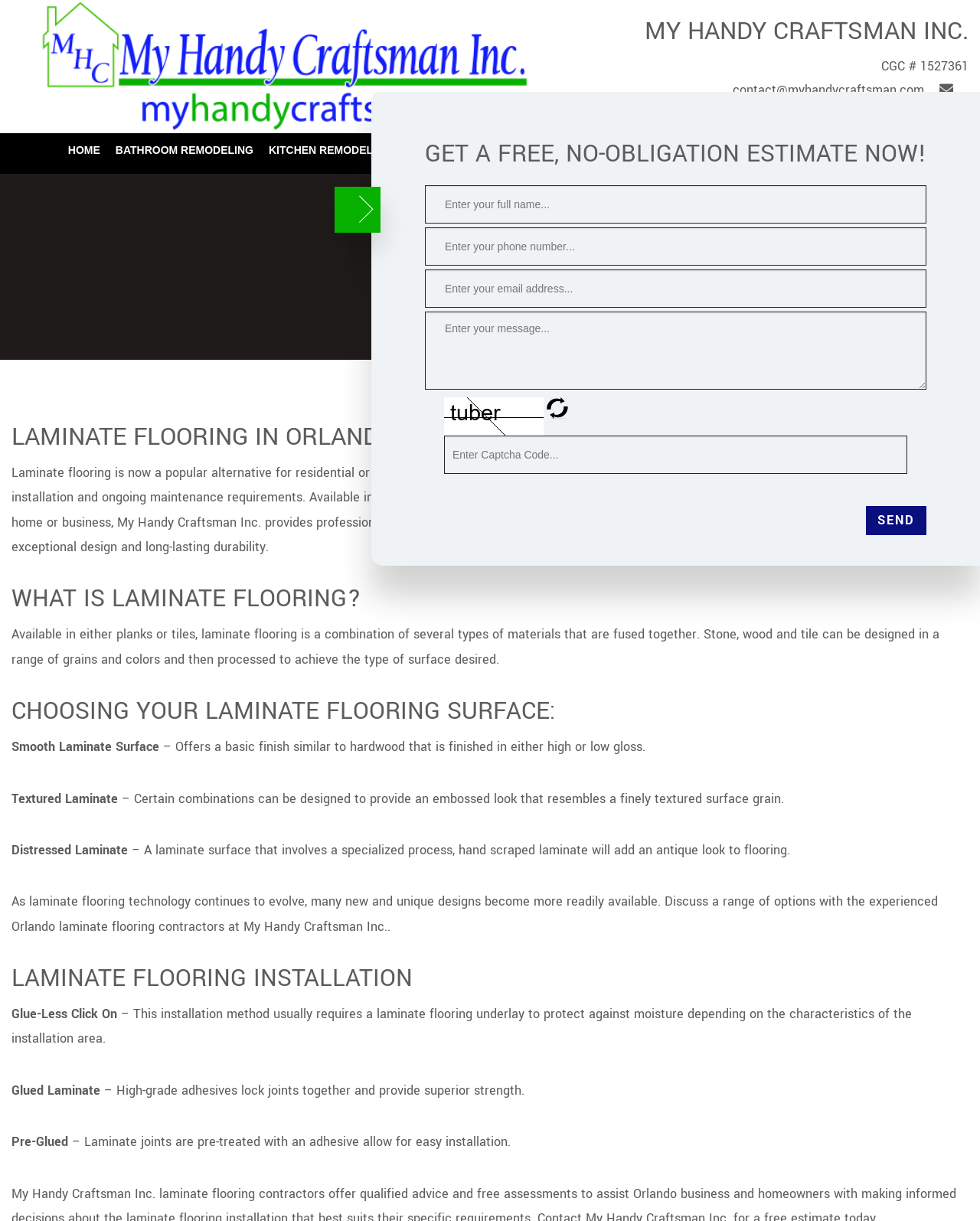Please identify the coordinates of the bounding box for the clickable region that will accomplish this instruction: "Enter your full name in the input field".

[0.434, 0.152, 0.945, 0.183]